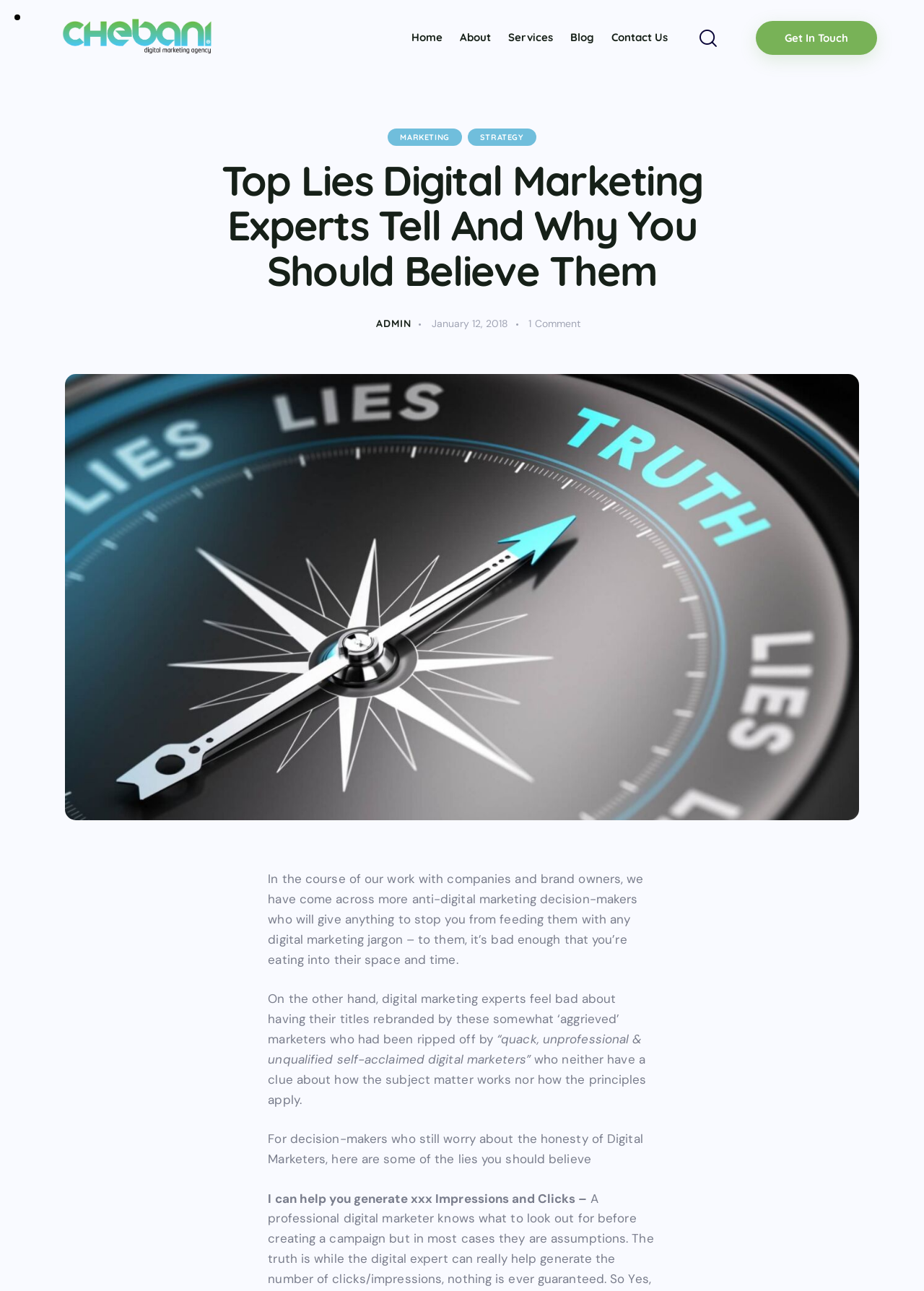Determine the bounding box coordinates of the clickable element necessary to fulfill the instruction: "Read the article about 'Top Lies Digital Marketing Experts Tell And Why You Should Believe Them'". Provide the coordinates as four float numbers within the 0 to 1 range, i.e., [left, top, right, bottom].

[0.178, 0.122, 0.822, 0.227]